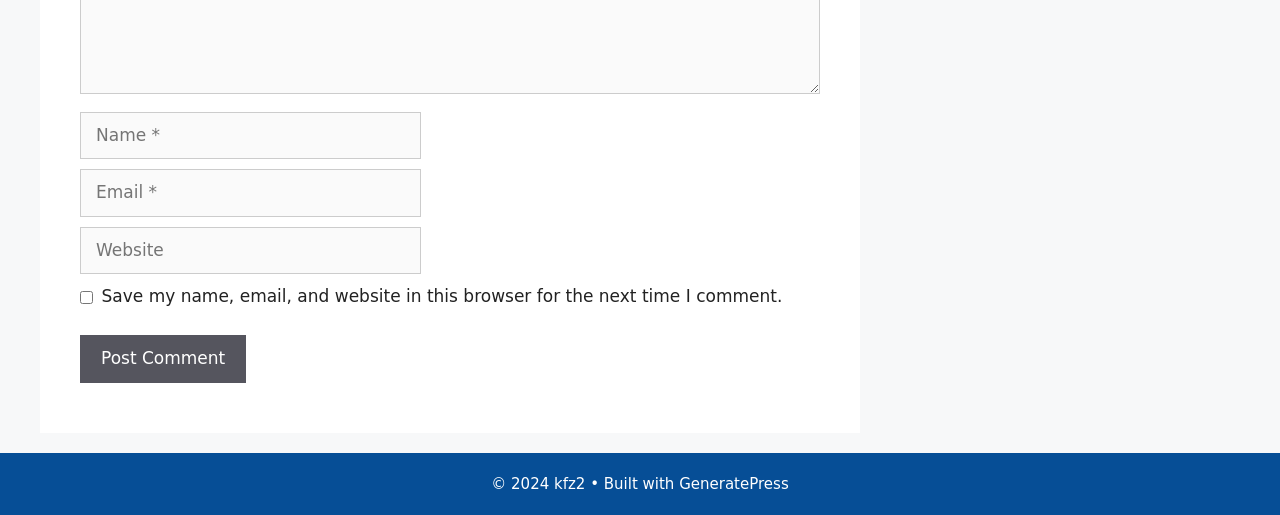From the webpage screenshot, identify the region described by name="submit" value="Post Comment". Provide the bounding box coordinates as (top-left x, top-left y, bottom-right x, bottom-right y), with each value being a floating point number between 0 and 1.

[0.062, 0.651, 0.192, 0.744]